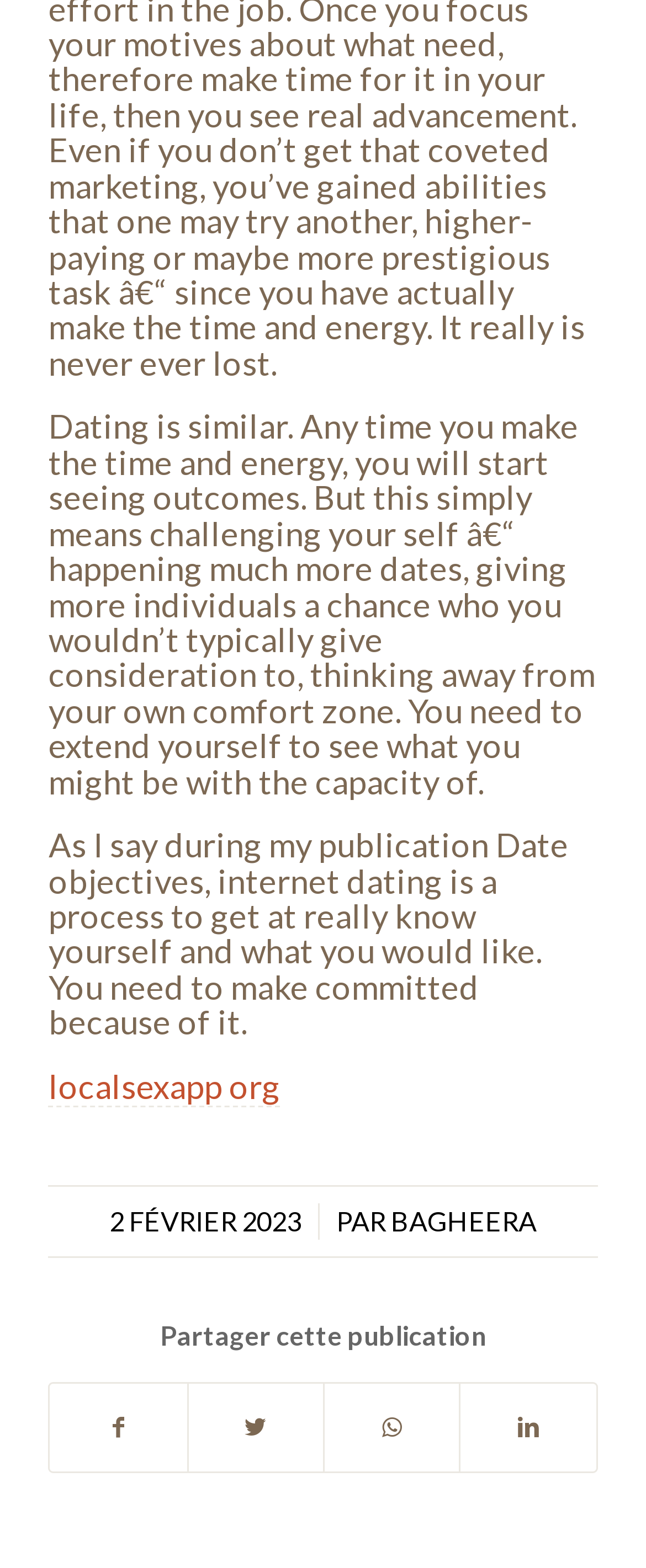Locate the bounding box of the UI element with the following description: "Partager sur WhatsApp".

[0.503, 0.883, 0.711, 0.938]